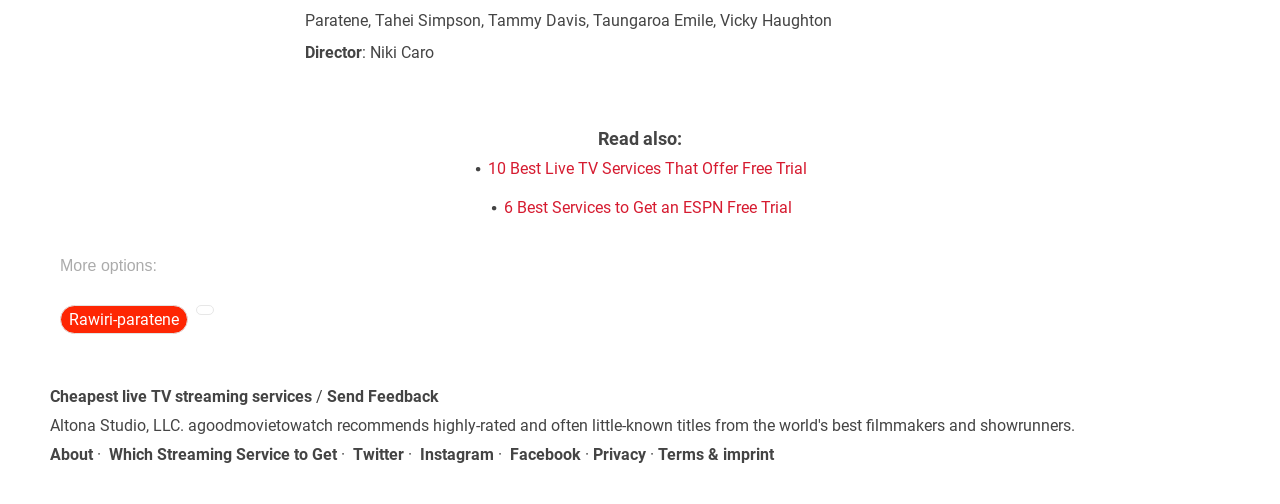Reply to the question with a brief word or phrase: What is the name of the person mentioned?

Rawiri-paratene